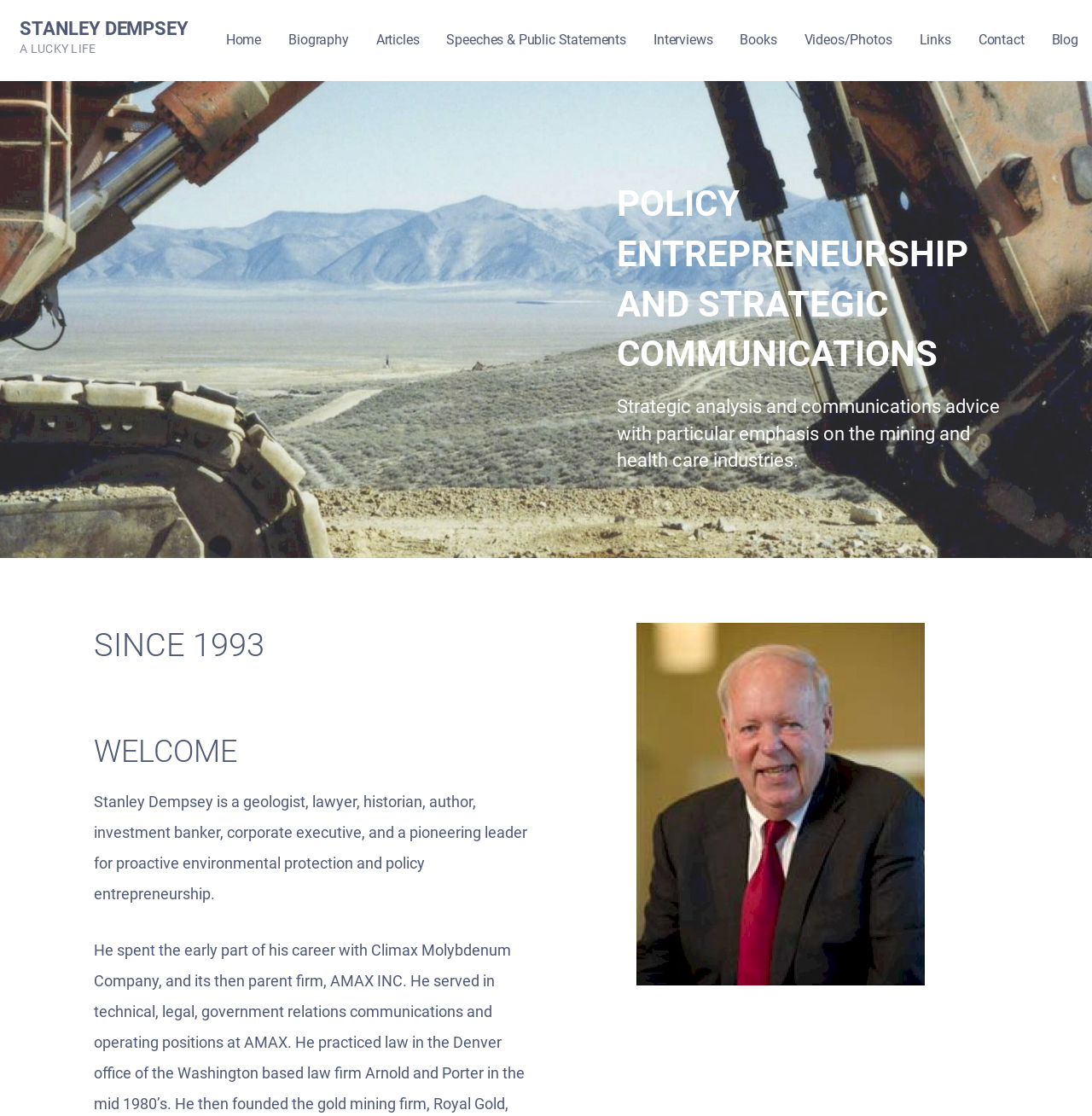Given the element description Stanley Dempsey, specify the bounding box coordinates of the corresponding UI element in the format (top-left x, top-left y, bottom-right x, bottom-right y). All values must be between 0 and 1.

[0.018, 0.016, 0.172, 0.035]